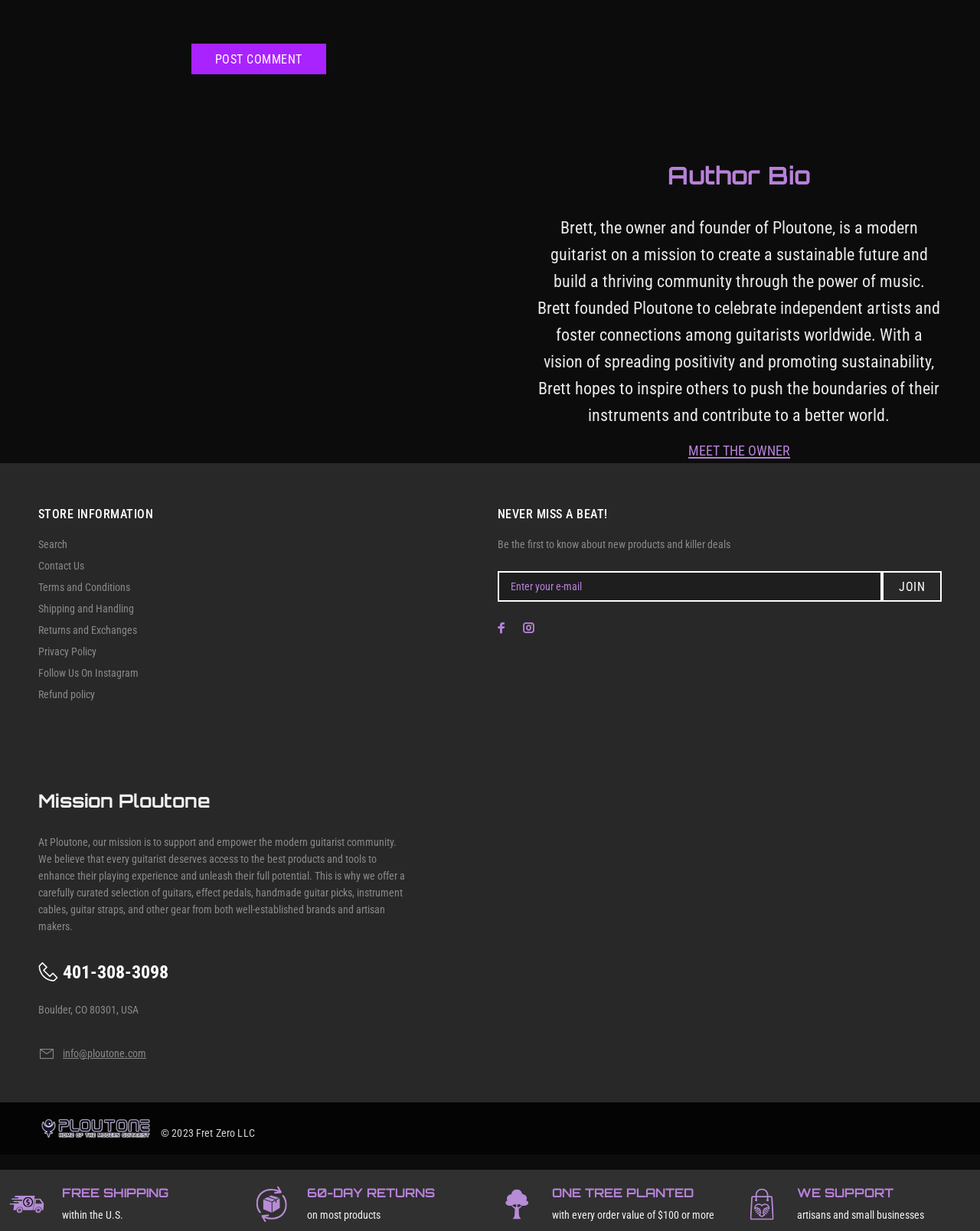Please specify the bounding box coordinates of the clickable region to carry out the following instruction: "Follow Ploutone on Instagram". The coordinates should be four float numbers between 0 and 1, in the format [left, top, right, bottom].

[0.039, 0.538, 0.141, 0.555]